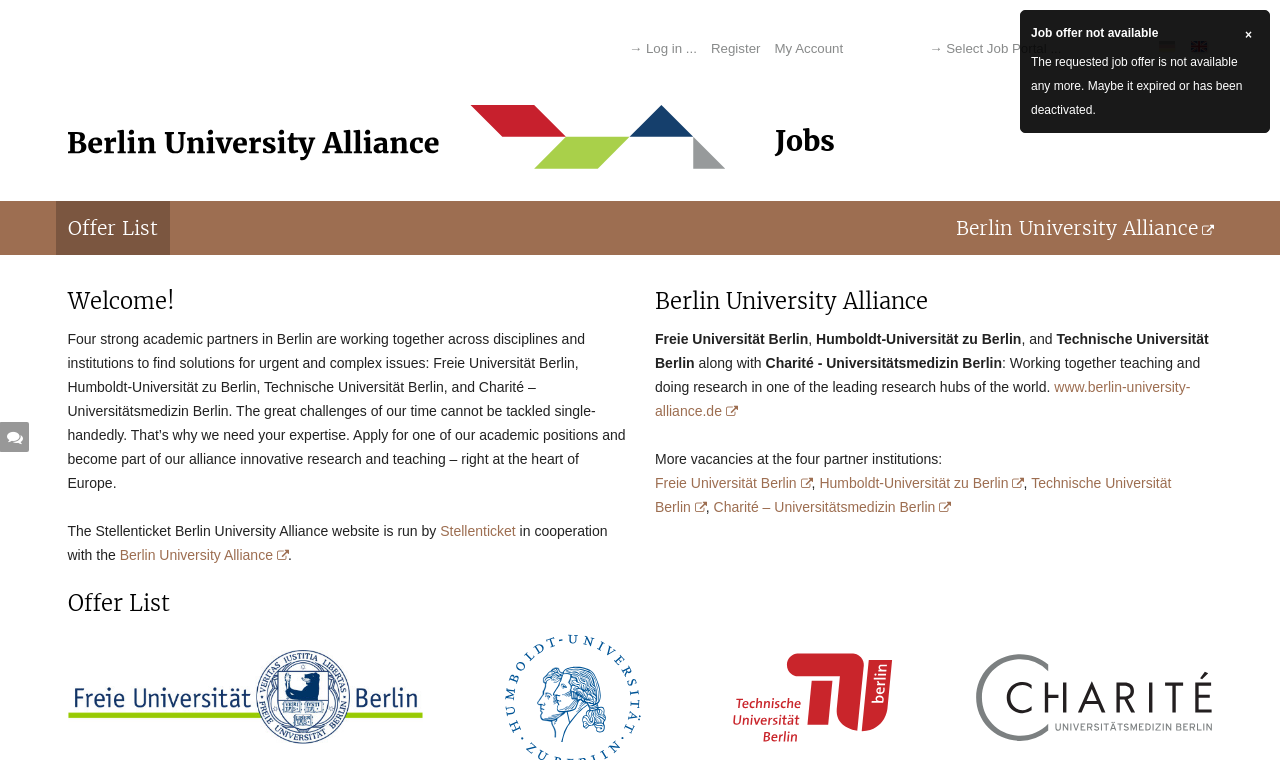Provide an in-depth caption for the contents of the webpage.

The webpage is a job listing portal for the Berlin University Alliance, featuring a comprehensive list of job offers with full-text search and search options. 

At the top of the page, there are several links, including "Log in...", "Register", and "My Account", aligned horizontally. To the right of these links, there is a dropdown menu labeled "Select Job Portal...". 

Below these links, there is a table with three columns. The first column contains a link to the "Jobs" section, while the second column has a heading "Jobs" with a link to the same section. The third column has two links, "Offer List" and "Berlin University Alliance", which are likely related to the job listing portal.

Further down the page, there is a welcome message that introduces the Berlin University Alliance, a collaboration between four academic institutions in Berlin. The message explains the alliance's goal of finding solutions to complex issues and invites users to apply for academic positions.

Below the welcome message, there is a section that lists the four partner institutions of the Berlin University Alliance, along with a brief description of their collaboration. There is also a link to the alliance's website.

The page then lists more vacancies at the four partner institutions, with links to each institution's job listings. 

Finally, there is a heading "Offer List" at the bottom of the page, followed by three links that are likely related to job listings. There is also a button at the top-right corner of the page labeled "×", which may be used to close a window or notification. Additionally, there is a message that appears when a job offer is no longer available, explaining that the offer may have expired or been deactivated.